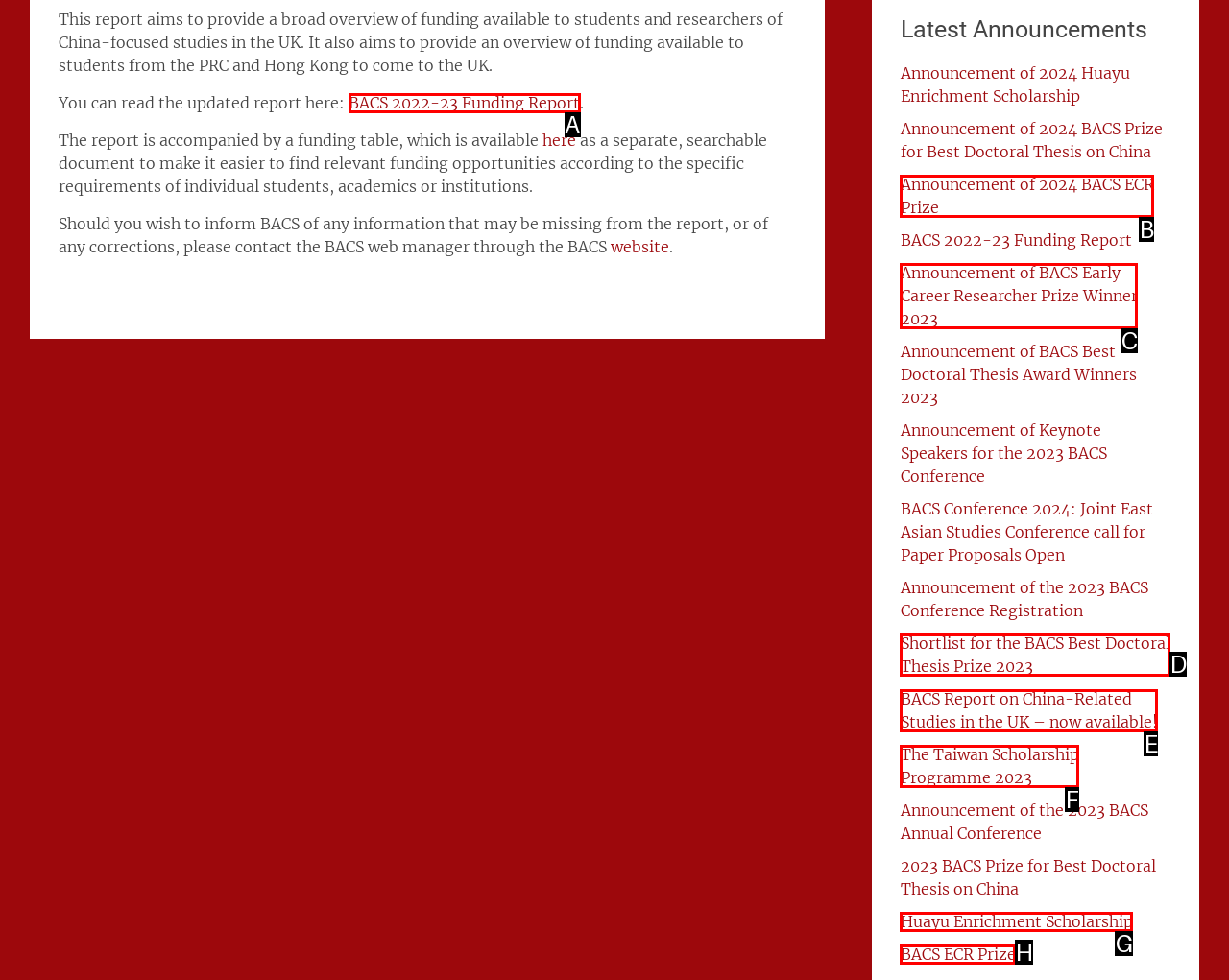Find the UI element described as: BACS 2022-23 Funding Report
Reply with the letter of the appropriate option.

A